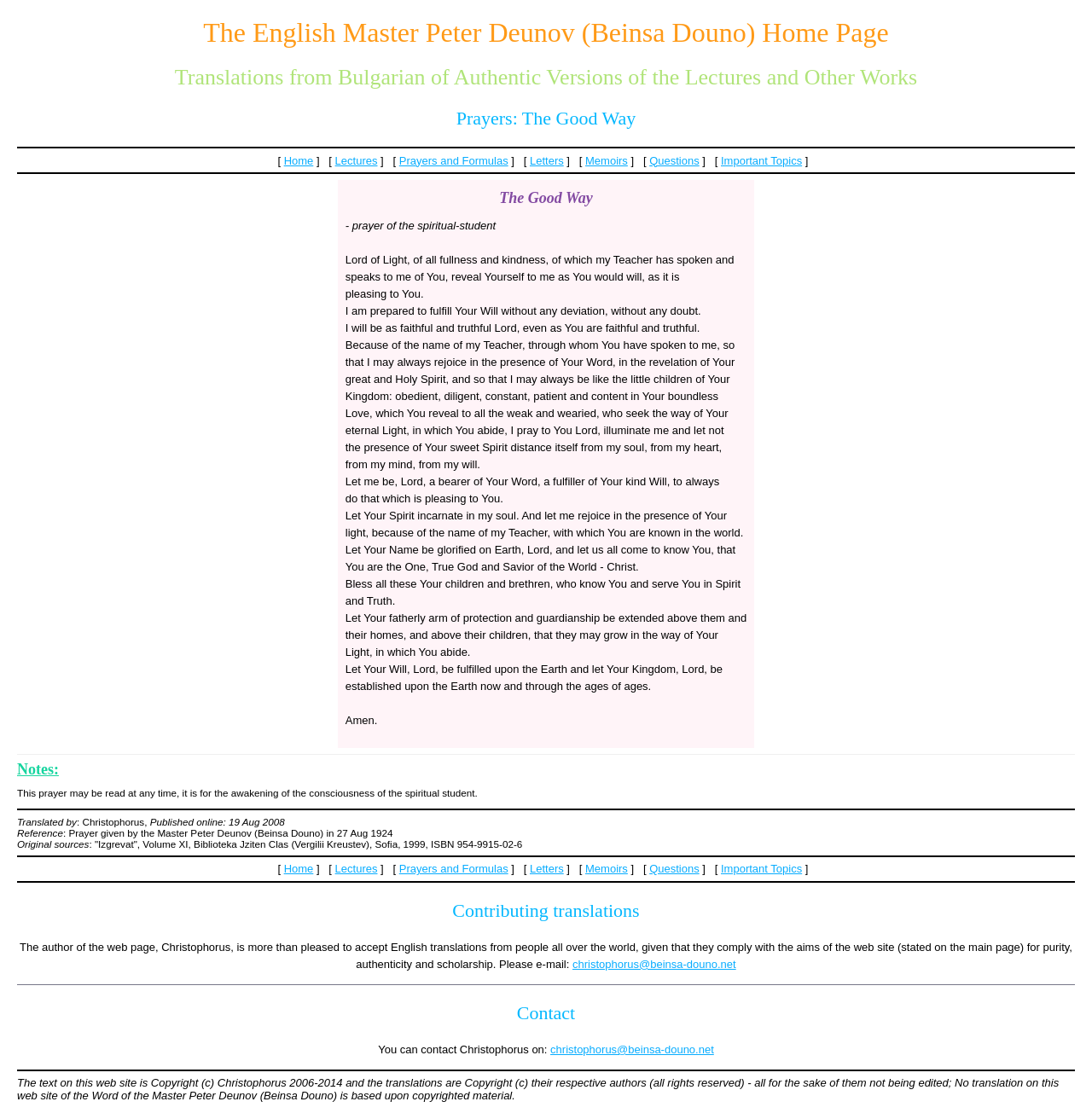Show the bounding box coordinates of the element that should be clicked to complete the task: "Click on the 'Home' link".

[0.26, 0.138, 0.287, 0.149]